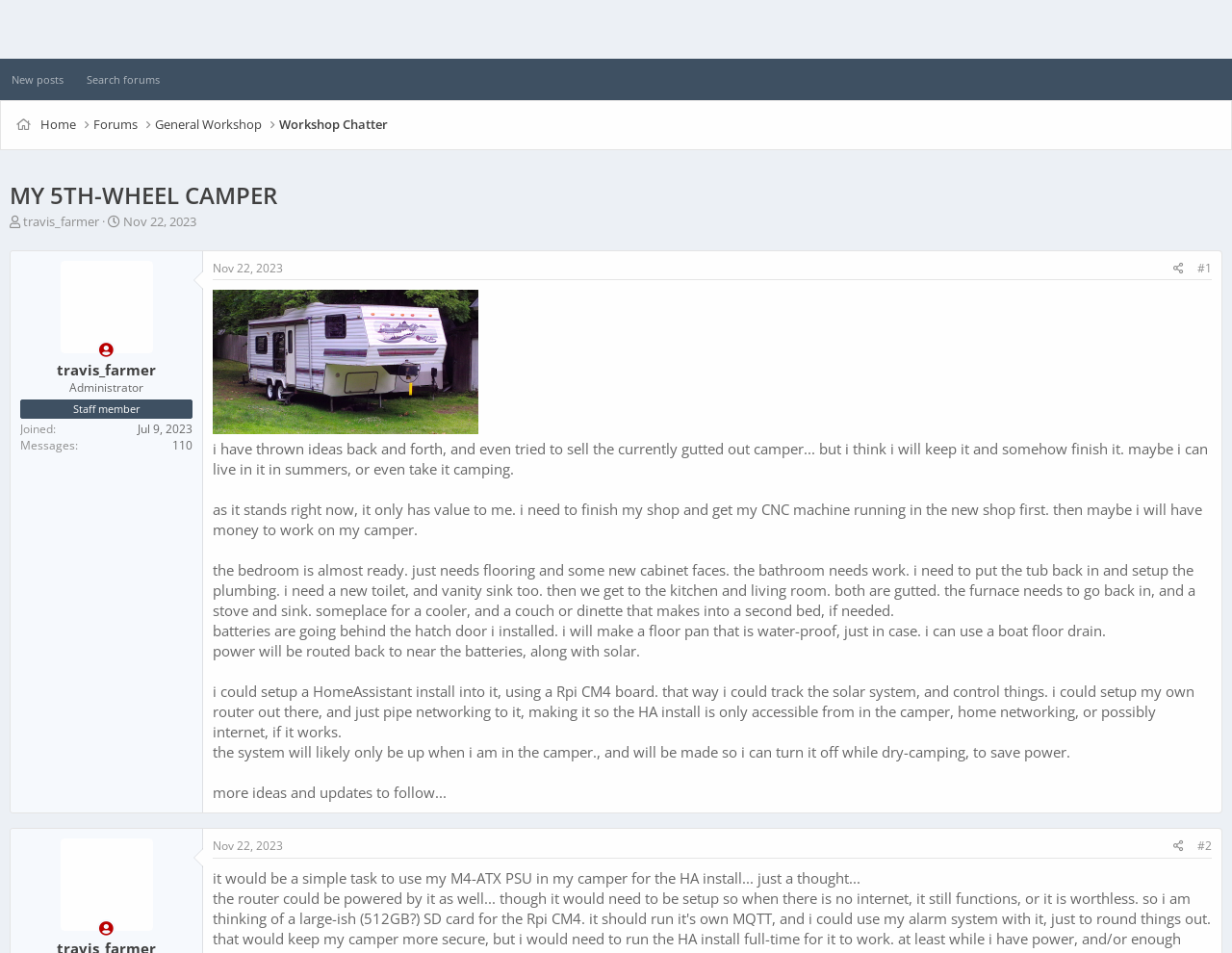Offer an in-depth caption of the entire webpage.

This webpage appears to be a personal blog or forum post about a camper renovation project. At the top of the page, there is a navigation menu with links to "Home", "Forums", "What's new", "Media", "Resources", "Members", and "Search". On the right side of the navigation menu, there are links to "Log in" and "Register".

Below the navigation menu, there is a section dedicated to the author of the post, "travis_farmer", who is an administrator. This section includes the author's name, title, and a description list with information about their join date and number of messages.

The main content of the page is a series of paragraphs written by the author, detailing their thoughts and plans for the camper renovation project. The text is divided into several sections, each discussing a different aspect of the project, such as the installation of a home automation system, the use of a thermostat, and the renovation of the bathroom.

Throughout the text, there are several links to external resources, including an Amazon product page. There are also several emoticon images, including a smiling face, a cool face, and a crying face.

At the bottom of the page, there is a section with a header that includes a link to a specific date, "Feb 6, 2024", and a link to "Share" the post. There is also a link to a comment, "#14".